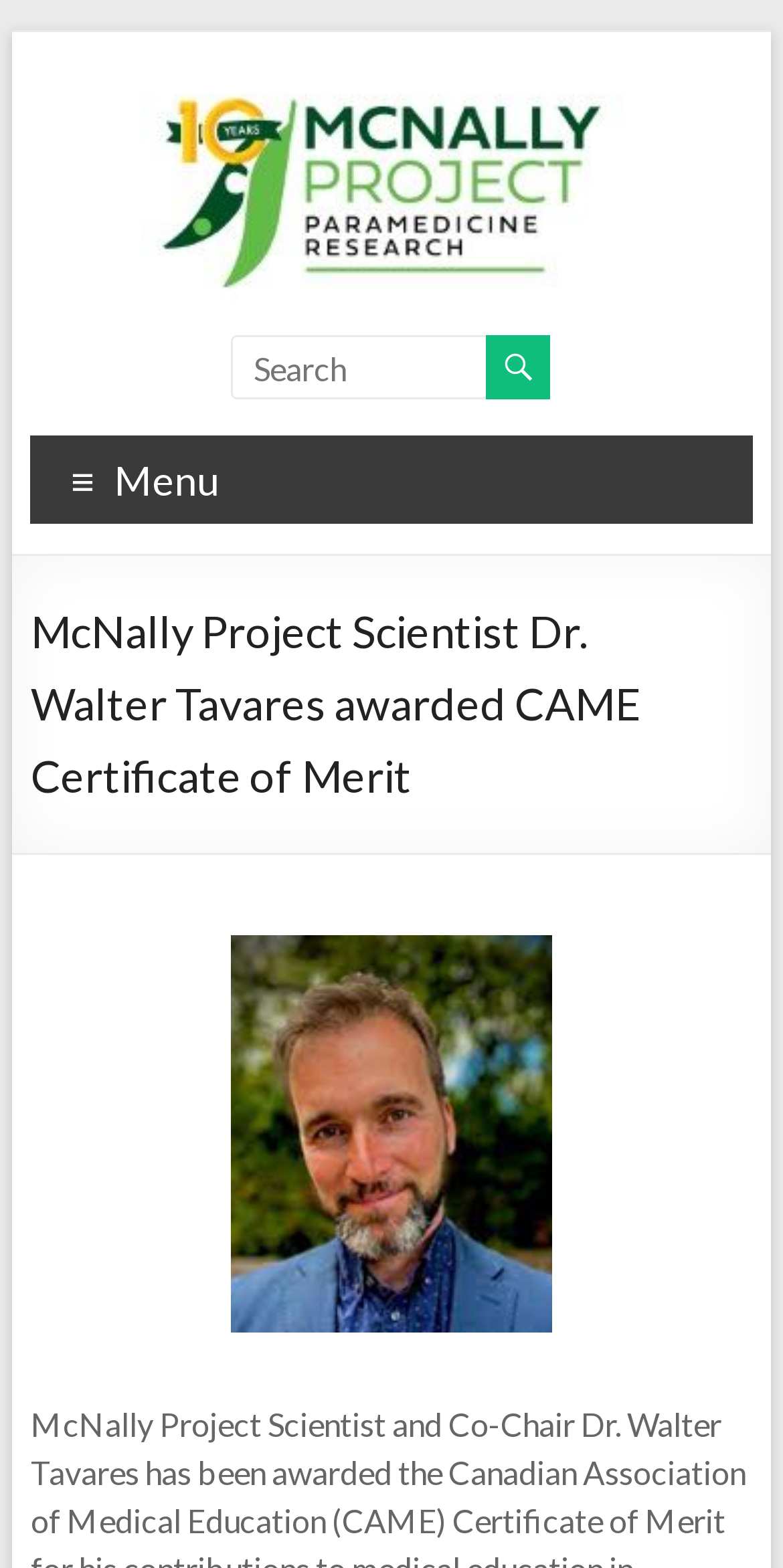What is the purpose of the button with the magnifying glass icon?
Refer to the image and provide a thorough answer to the question.

The question asks about the purpose of the button with the magnifying glass icon. By examining the webpage, we can find that the button is located next to a textbox with the label 'Search'. This suggests that the button is used to initiate a search, which is a common functionality associated with magnifying glass icons.